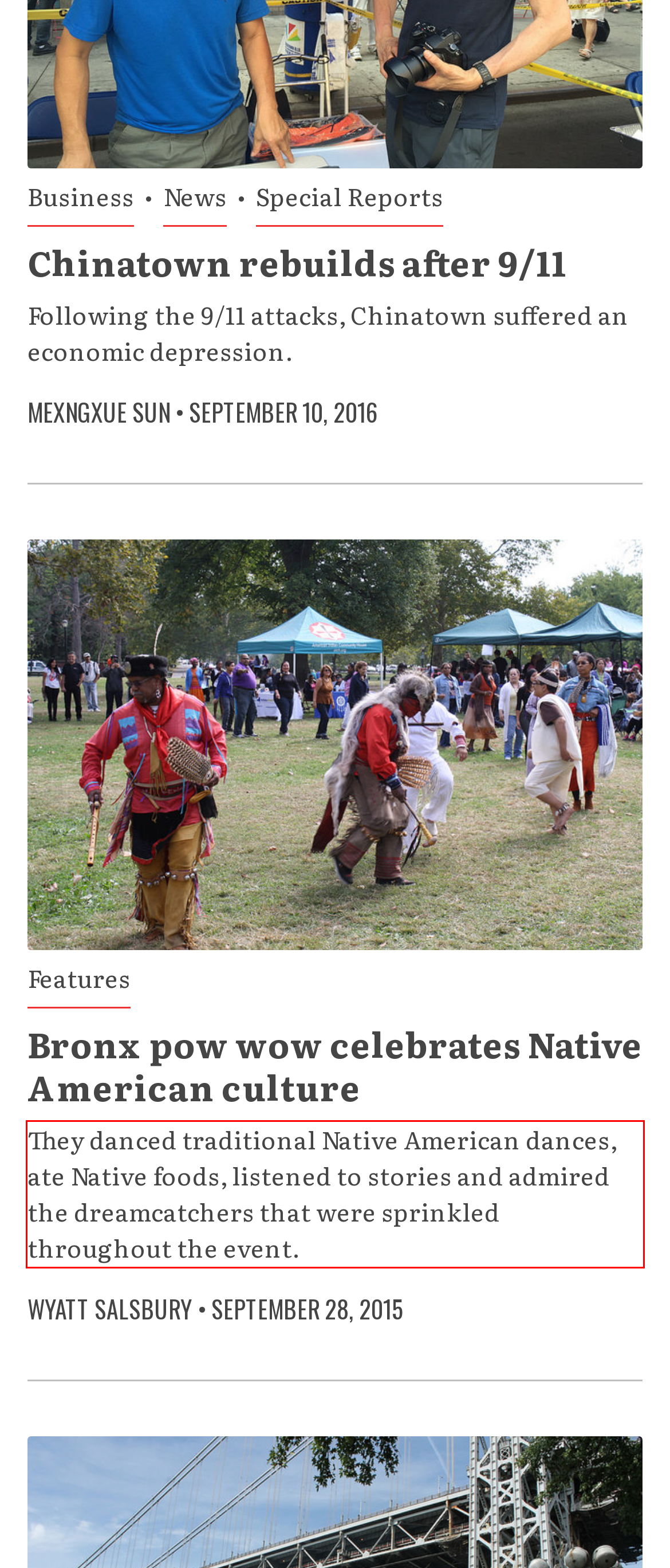Please examine the screenshot of the webpage and read the text present within the red rectangle bounding box.

They danced traditional Native American dances, ate Native foods, listened to stories and admired the dreamcatchers that were sprinkled throughout the event.